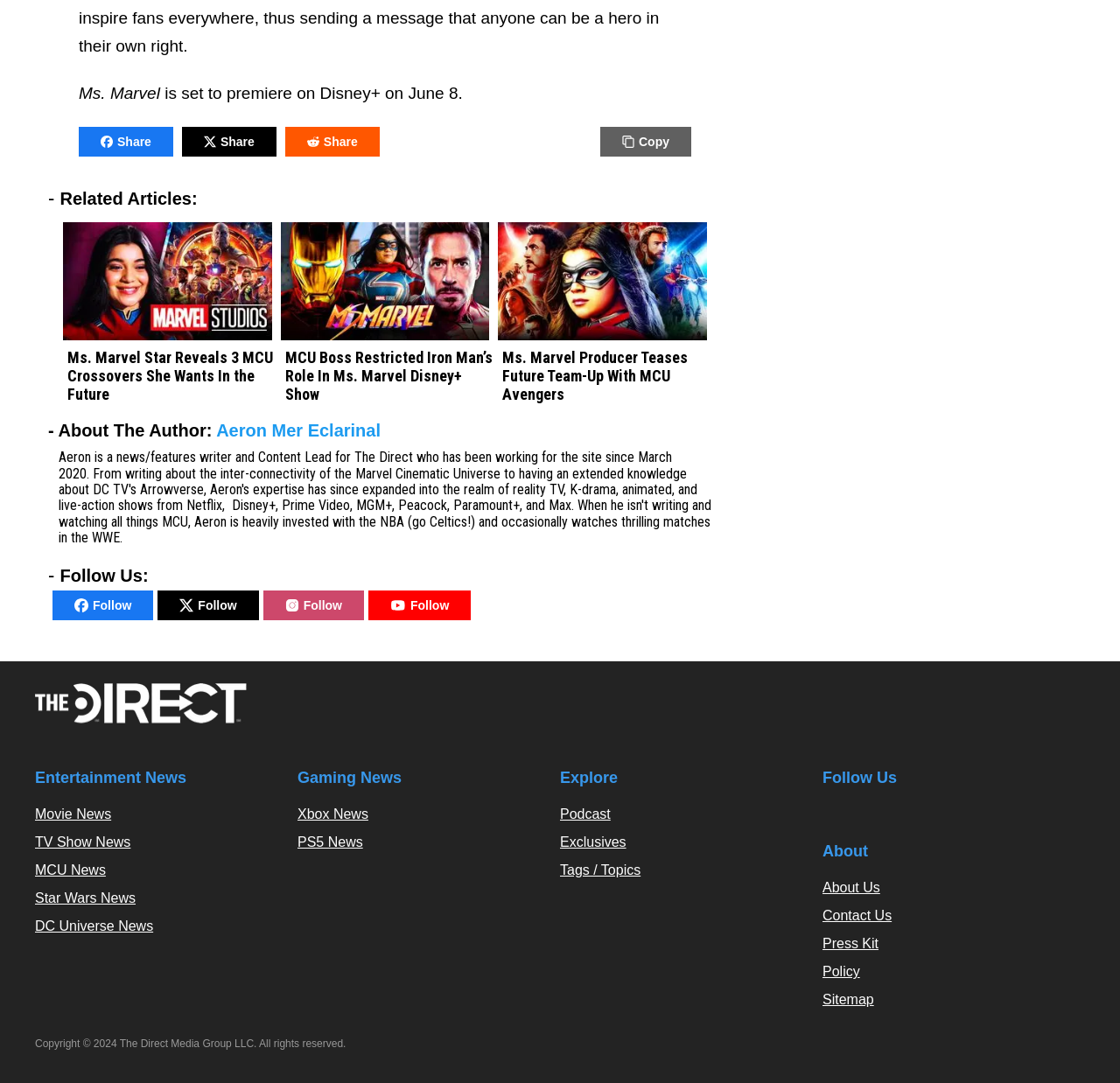Please give a one-word or short phrase response to the following question: 
What is the name of the website?

The Direct